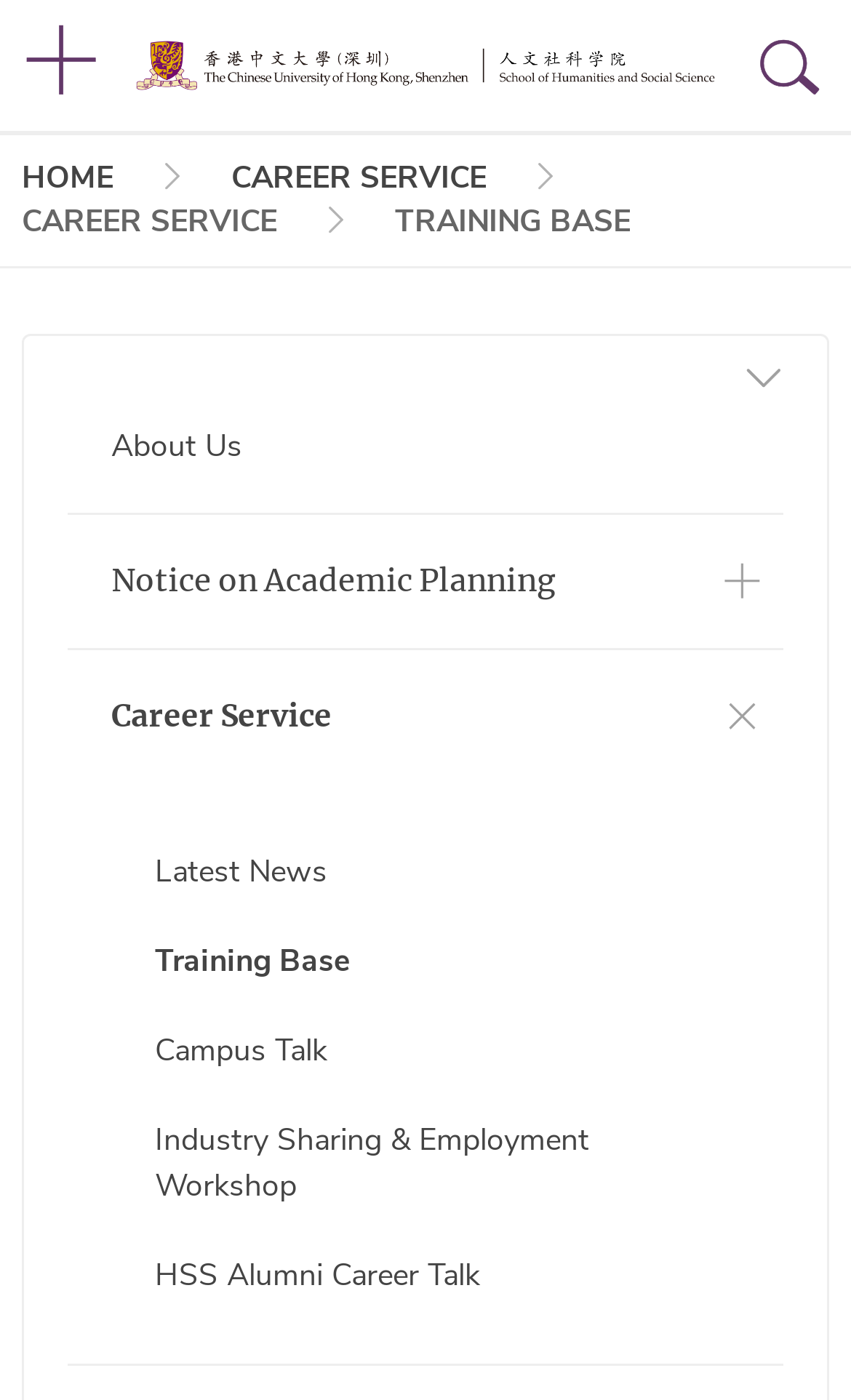Find the bounding box coordinates for the area you need to click to carry out the instruction: "view career service". The coordinates should be four float numbers between 0 and 1, indicated as [left, top, right, bottom].

[0.272, 0.112, 0.572, 0.143]